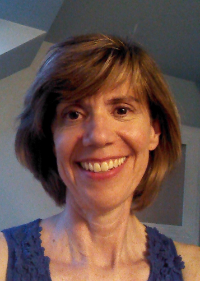What is the color of the woman's top?
Answer with a single word or phrase by referring to the visual content.

Blue